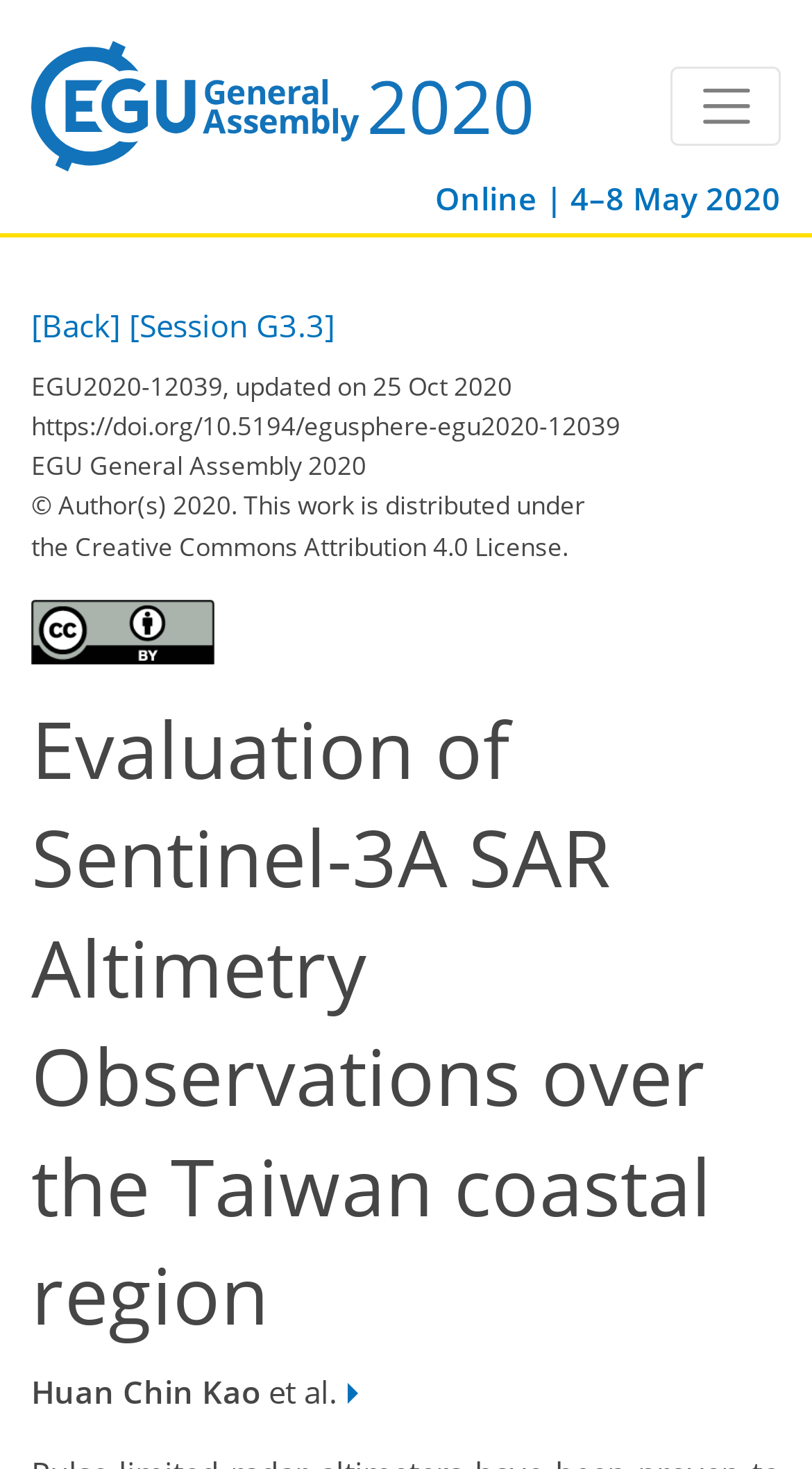Who is the presenting author?
Based on the screenshot, answer the question with a single word or phrase.

Huan Chin Kao